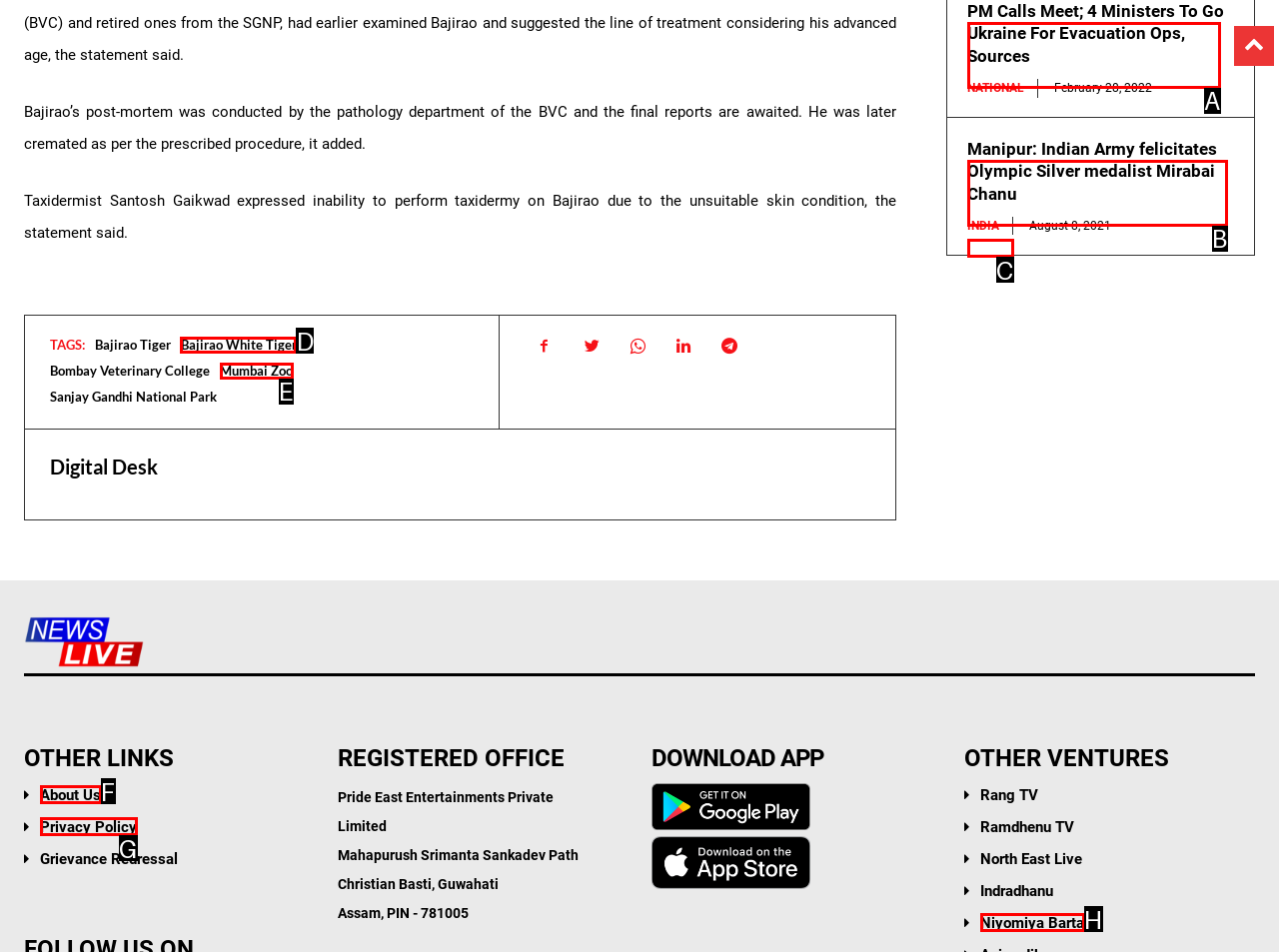Find the correct option to complete this instruction: Click on the 'Bajirao White Tiger' link. Reply with the corresponding letter.

D